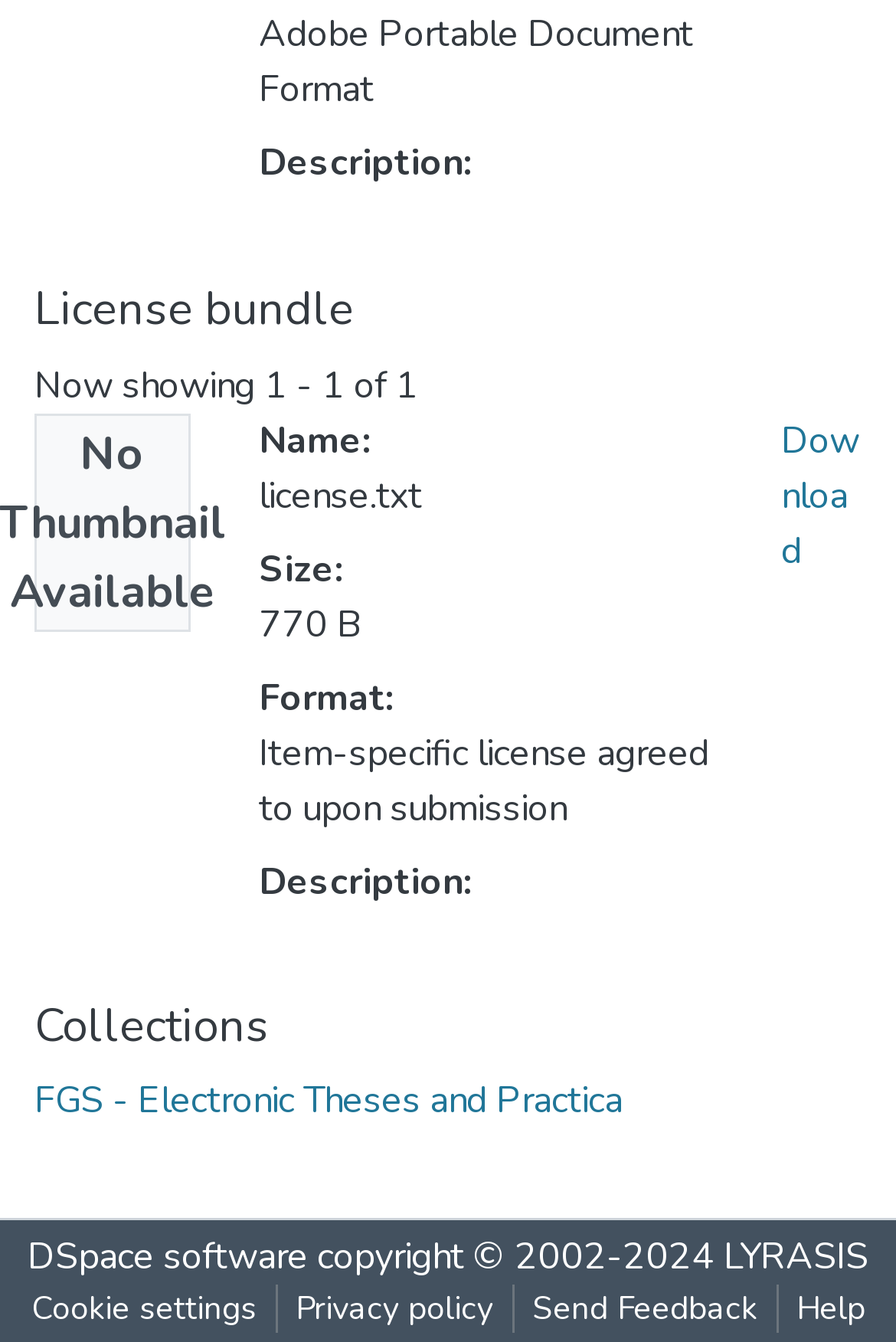What is the format of the license file?
Could you give a comprehensive explanation in response to this question?

The answer can be found in the DescriptionList section, where the term 'Format:' is paired with the detail 'Item-specific license agreed to upon submission'.